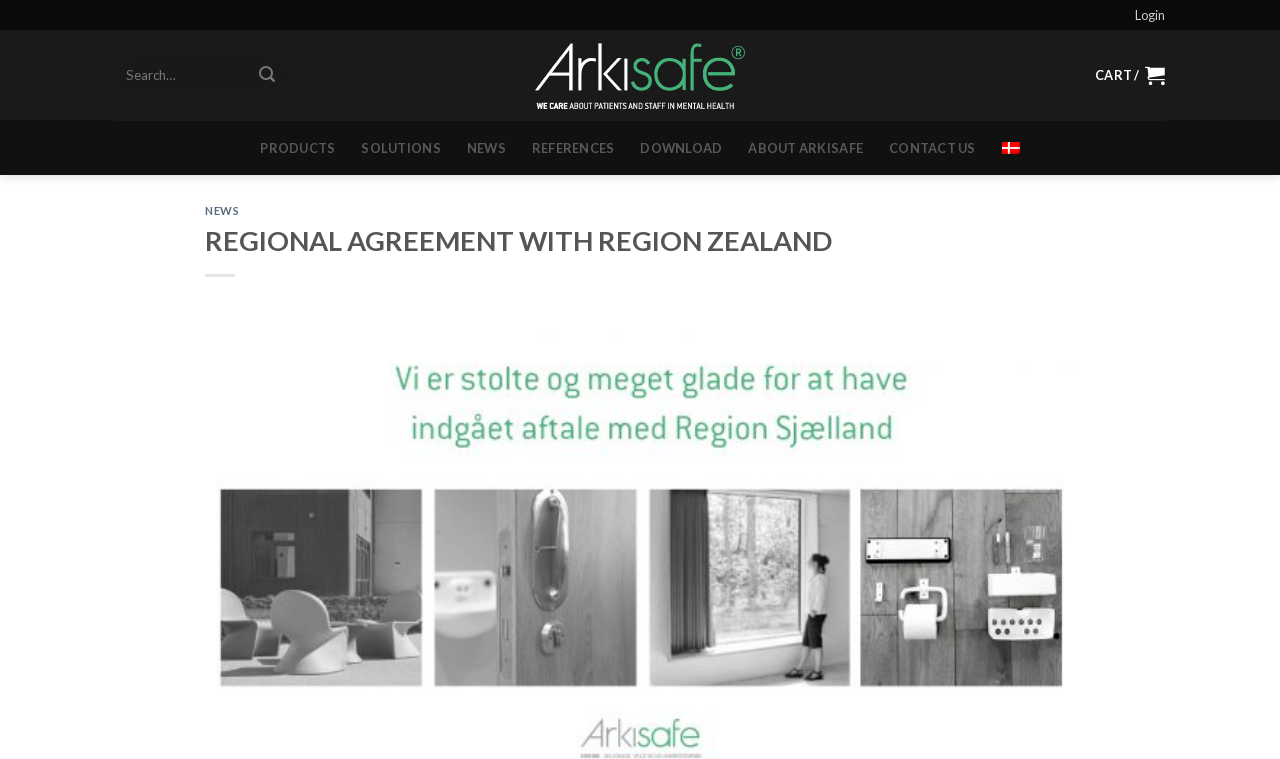Refer to the image and provide a thorough answer to this question:
What is the language option?

The language option is 'Danish', which is indicated by a link with the text 'Danish' and an image of the Danish flag, located at the top right of the webpage.